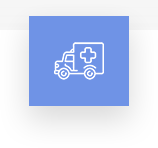Offer an in-depth description of the image.

The image depicts a stylized illustration of an ambulance, symbolizing emergency medical services. The ambulance is illustrated with a medical cross emblem, indicating its role in healthcare and emergency response. Set against a blue background, the image conveys a sense of urgency and medical assistance, aligning with the heading "Ambulance" that emphasizes the importance of emergency services available to handle medical conditions at any time and place. Accompanying this illustration, there is a description highlighting the dedication of ambulance staff to provide immediate care in emergencies. This visual representation serves to inform viewers about the essential service of ambulance support within the healthcare system.